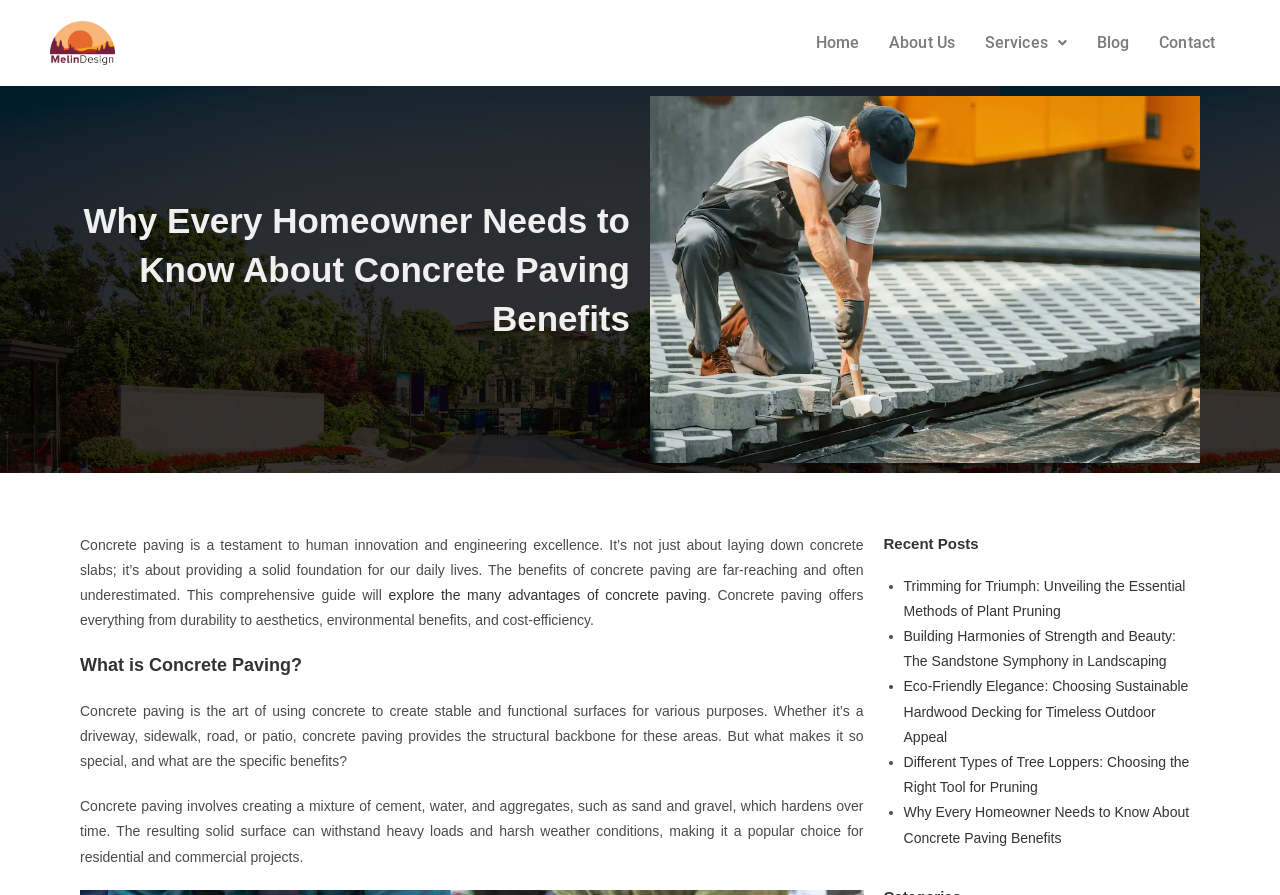Provide a thorough description of the webpage's content and layout.

This webpage is about concrete paving, with a focus on its benefits and importance. At the top, there is a logo image on the left, and a navigation menu on the right, consisting of links to "Home", "About Us", "Services", "Blog", and "Contact". 

Below the navigation menu, there is a heading that reads "Why Every Homeowner Needs to Know About Concrete Paving Benefits". This is followed by a brief introduction to concrete paving, which explains that it's not just about laying down concrete slabs, but about providing a solid foundation for daily life. 

The introduction is followed by a link to explore the many advantages of concrete paving. Then, there is a paragraph that highlights the benefits of concrete paving, including durability, aesthetics, environmental benefits, and cost-efficiency. 

Next, there is a section titled "What is Concrete Paving?", which explains that concrete paving is the art of using concrete to create stable and functional surfaces for various purposes. This section provides more details about the process of concrete paving and its benefits. 

On the right side of the page, there is a section titled "Recent Posts", which lists four recent blog posts with links to each article. The posts are about plant pruning, landscaping, sustainable hardwood decking, and tree loppers.